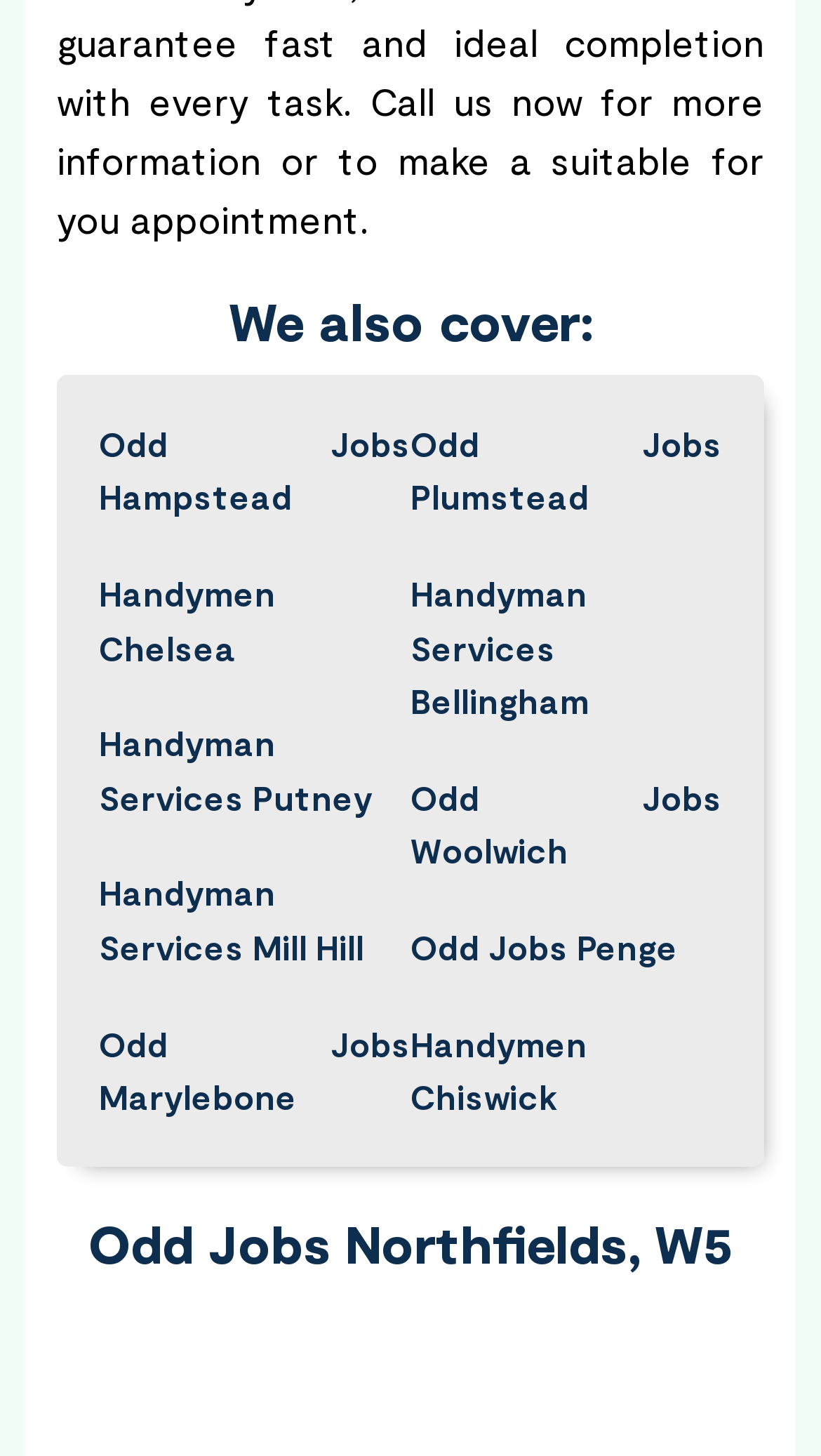Locate the bounding box coordinates of the UI element described by: "ireland". Provide the coordinates as four float numbers between 0 and 1, formatted as [left, top, right, bottom].

None